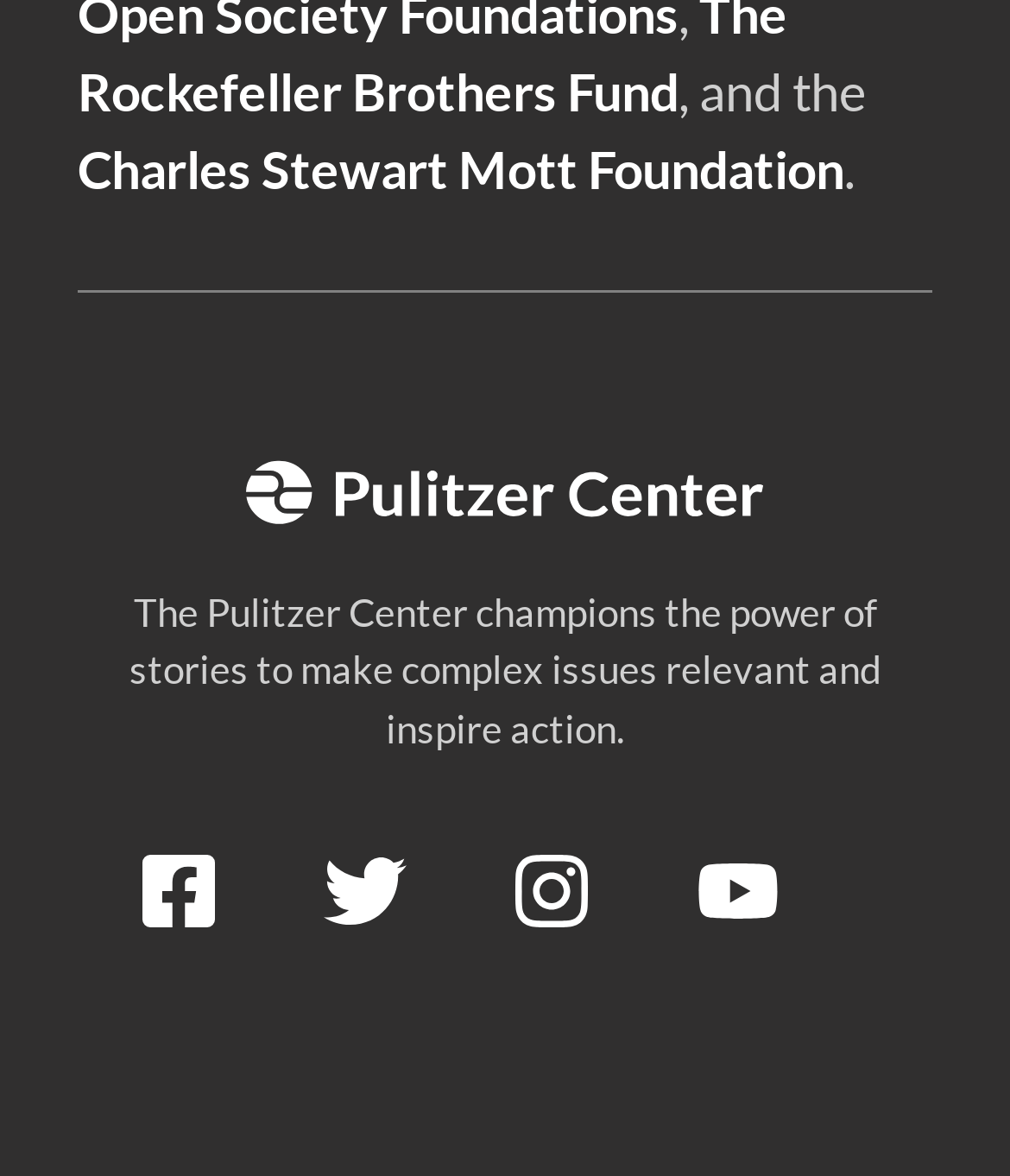Given the description Pulitzer Center, predict the bounding box coordinates of the UI element. Ensure the coordinates are in the format (top-left x, top-left y, bottom-right x, bottom-right y) and all values are between 0 and 1.

[0.244, 0.785, 0.756, 0.838]